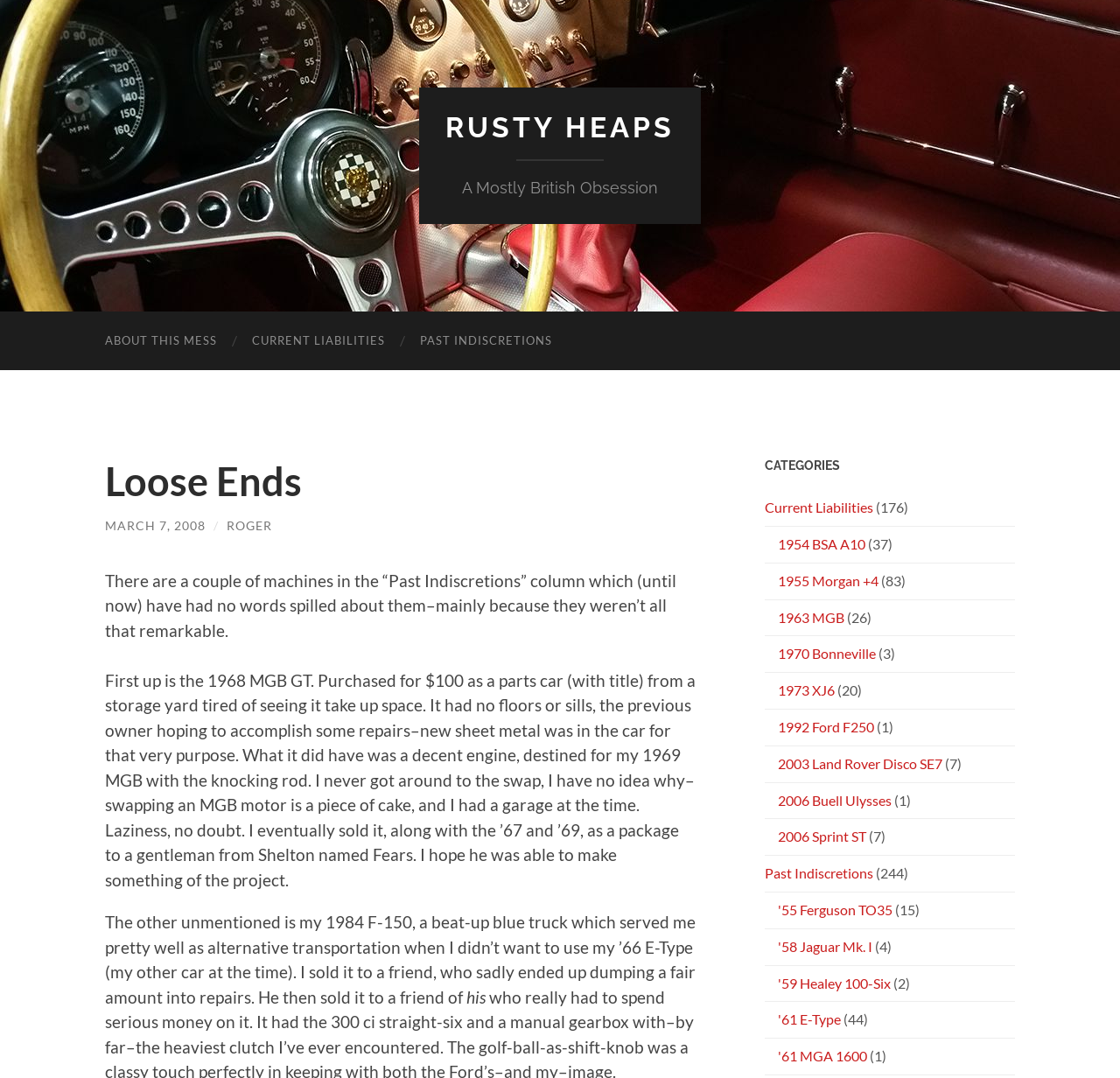Please identify the bounding box coordinates of the element on the webpage that should be clicked to follow this instruction: "Call the phone number". The bounding box coordinates should be given as four float numbers between 0 and 1, formatted as [left, top, right, bottom].

None